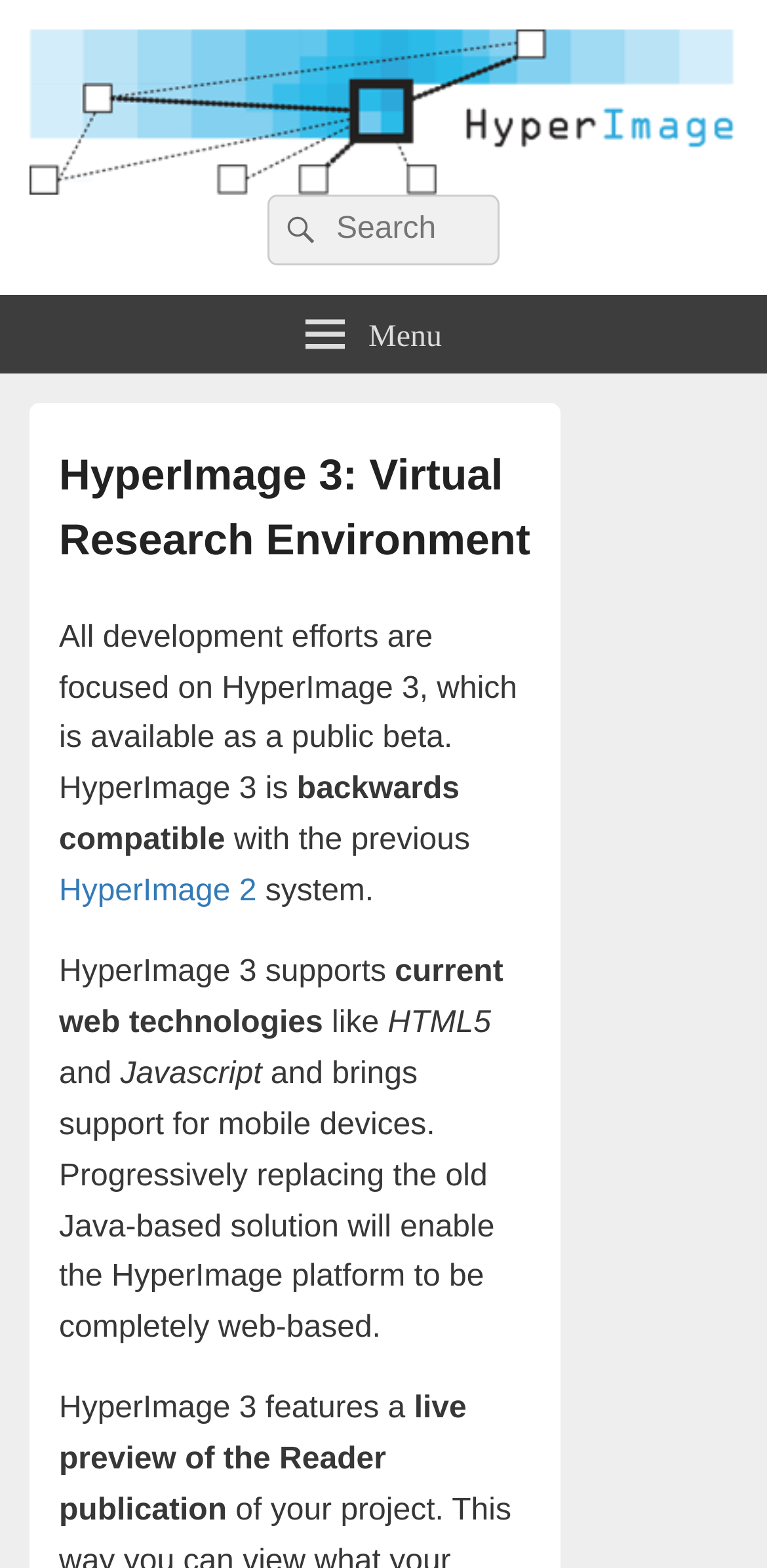Identify the main title of the webpage and generate its text content.

HyperImage 3: Virtual Research Environment